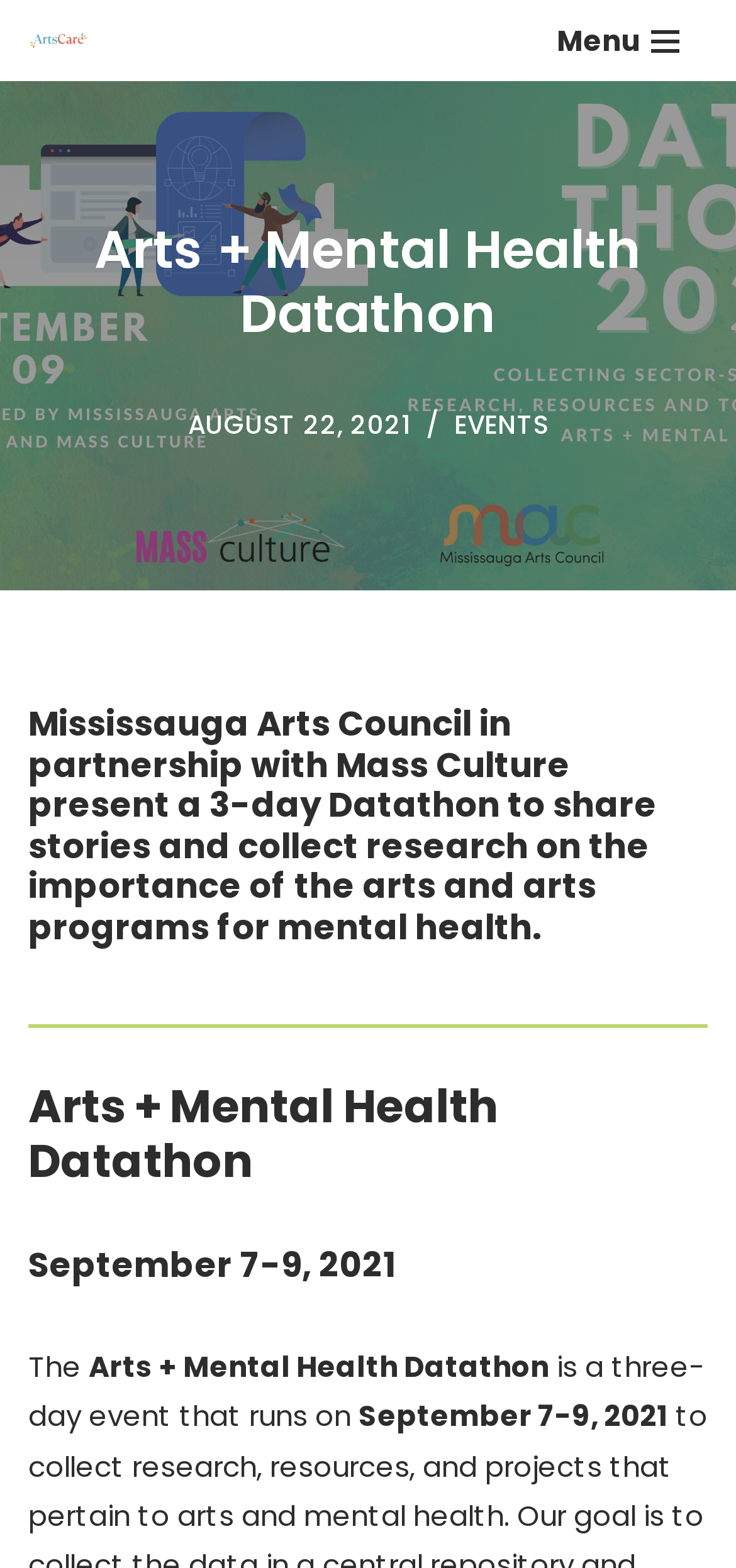What is the event duration?
Answer the question with a single word or phrase derived from the image.

3-day